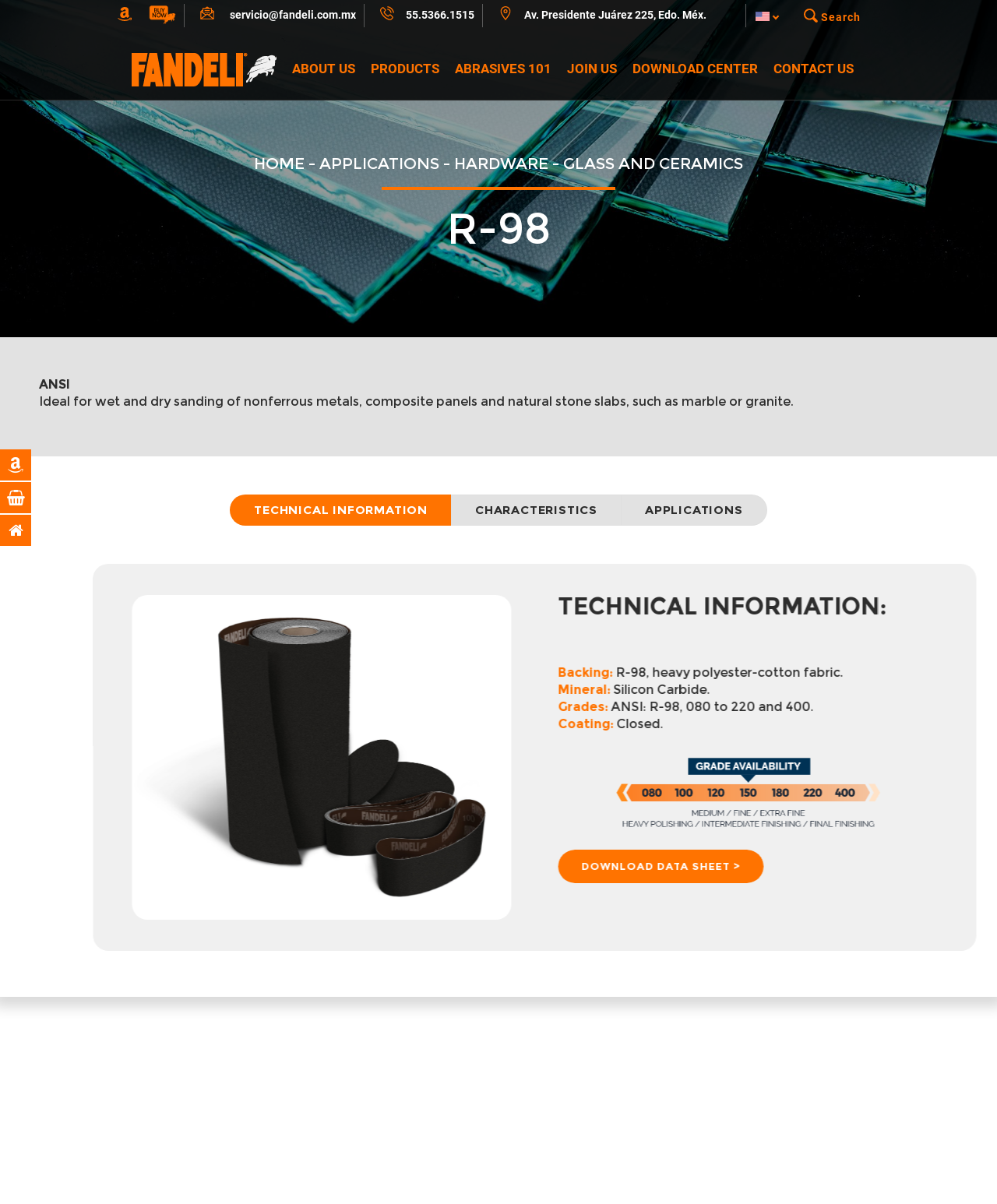For the element described, predict the bounding box coordinates as (top-left x, top-left y, bottom-right x, bottom-right y). All values should be between 0 and 1. Element description: TECHNICAL INFORMATION

[0.231, 0.411, 0.453, 0.437]